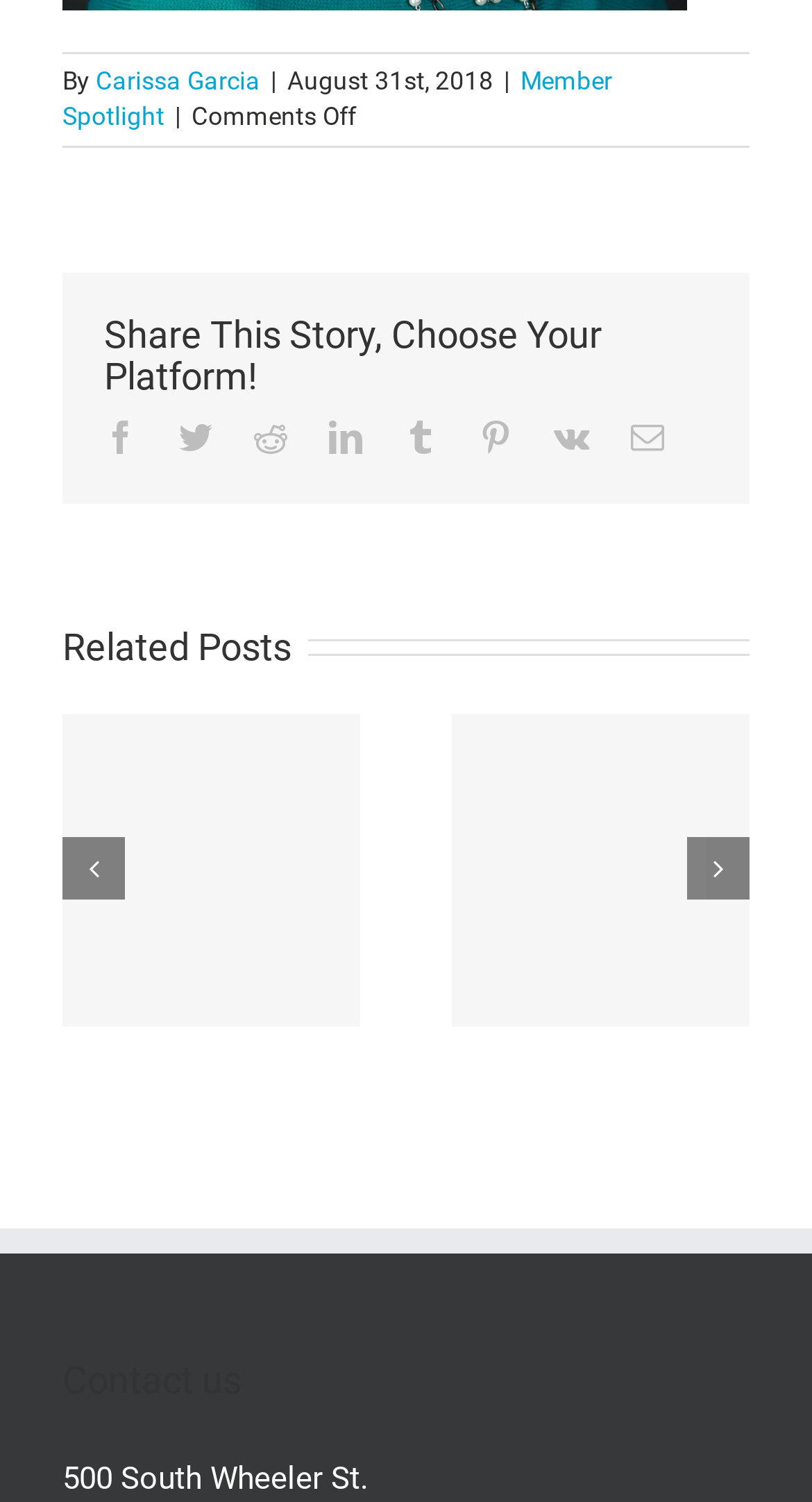Based on what you see in the screenshot, provide a thorough answer to this question: How many social media platforms are available to share the story?

The webpage provides a section to share the story on various social media platforms, and there are 8 links available, namely Facebook, Twitter, Reddit, LinkedIn, Tumblr, Pinterest, Vk, and Email.